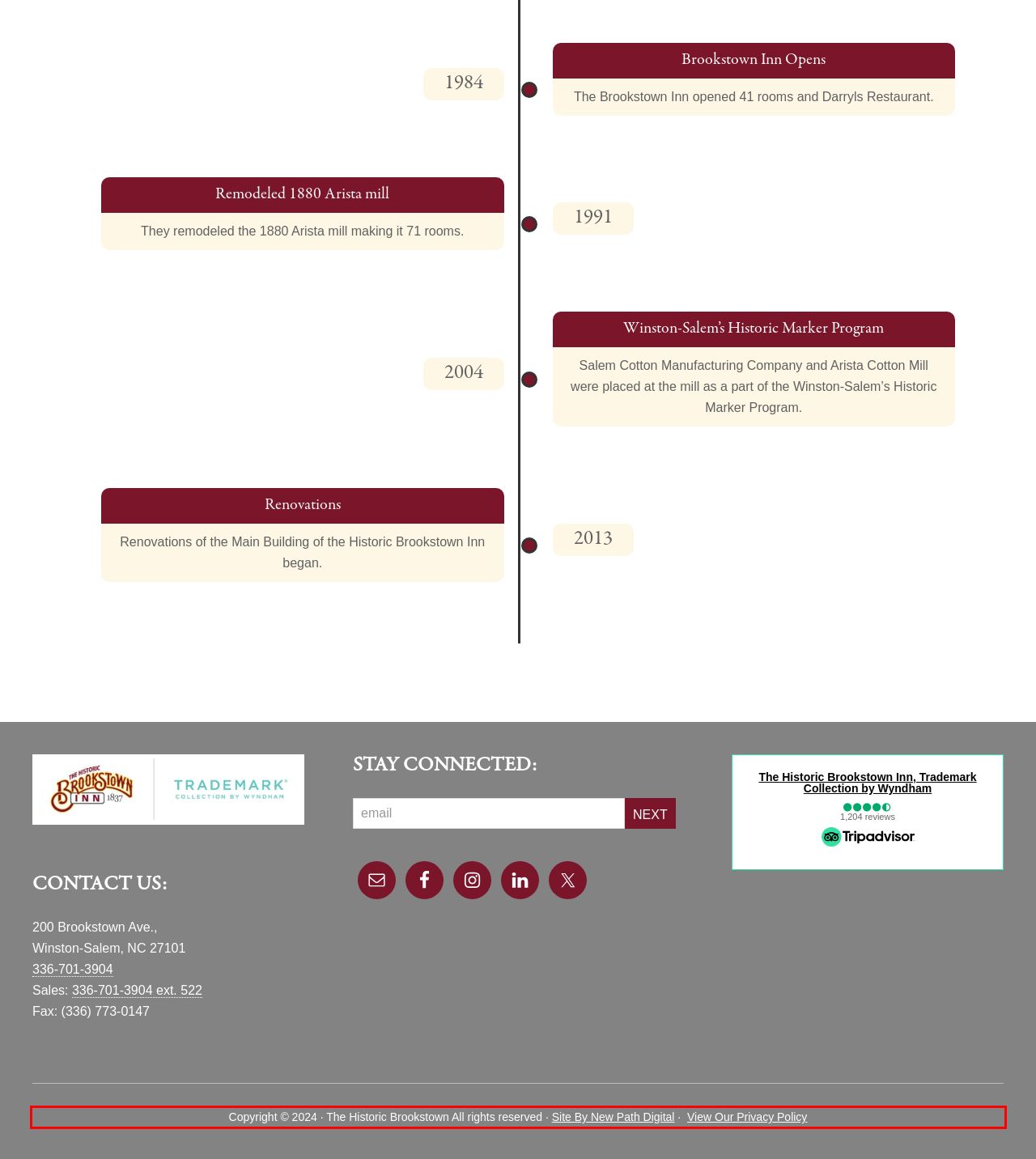You have a screenshot with a red rectangle around a UI element. Recognize and extract the text within this red bounding box using OCR.

Copyright © 2024 · The Historic Brookstown All rights reserved · Site By New Path Digital · View Our Privacy Policy